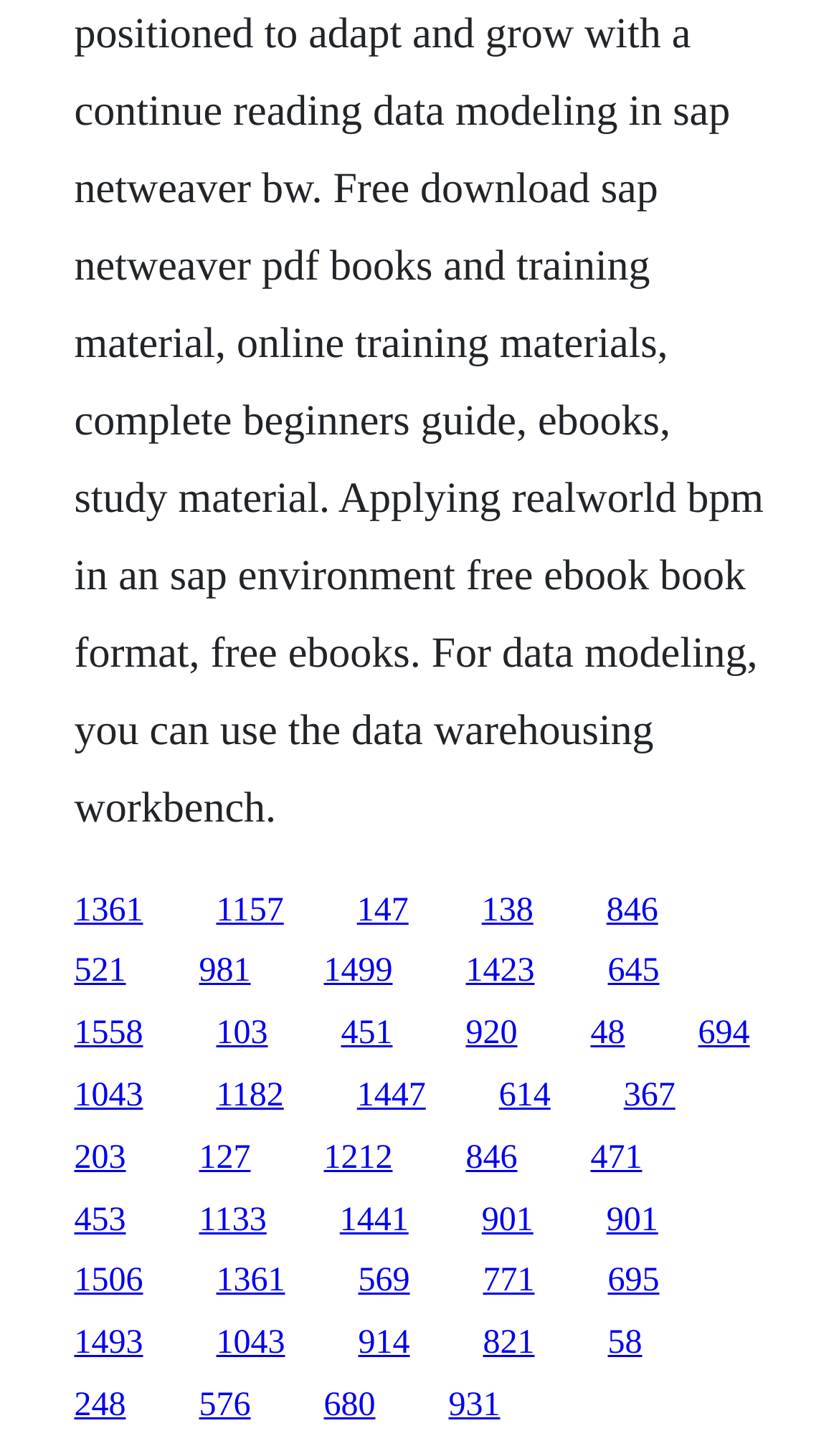Locate the bounding box coordinates of the clickable region necessary to complete the following instruction: "Click on Entrees". Provide the coordinates in the format of four float numbers between 0 and 1, i.e., [left, top, right, bottom].

None